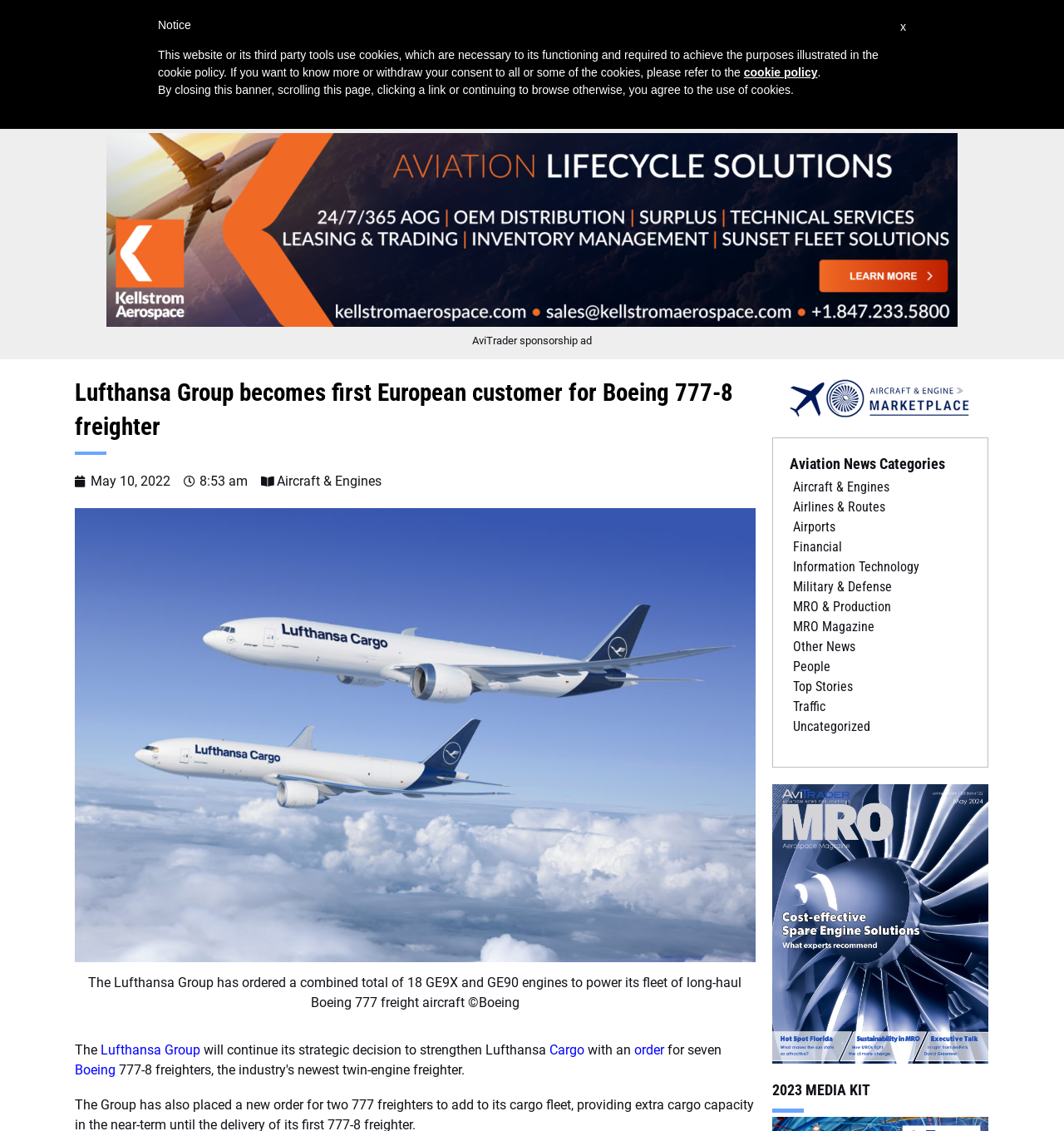Give a detailed account of the webpage.

The webpage is about AviTrader Aviation News, with a focus on the Lufthansa Group's decision to strengthen Lufthansa Cargo with an order for seven Boeing 777-8 freighters. 

At the top of the page, there is a navigation menu with links to "Upcoming Events", "Advertising Menu Toggle", "Privacy/Legal", "About AviTrader", "Our Team", and "Contact Us". On the top right, there is a search icon link and a link to "Top Stories", "Aircraft & Engines", "Financial", "MRO & Production", "People", and "Military & Defense". 

Below the navigation menu, there is a heading that reads "Lufthansa Group becomes first European customer for Boeing 777-8 freighter". Underneath, there is a link to "May 10, 2022" and a time stamp "8:53 am". 

To the right of the heading, there is a figure with a caption that describes the Lufthansa Group's order of 18 GE9X and GE90 engines to power its fleet of long-haul Boeing 777 freight aircraft. 

The main content of the page is a news article that discusses the Lufthansa Group's strategic decision to strengthen Lufthansa Cargo with an order for seven Boeing 777-8 freighters. The article is divided into paragraphs with links to related topics such as "Lufthansa Group", "Cargo", "Boeing", and "order". 

On the right side of the page, there is a section titled "Aviation News Categories" with links to various categories such as "Aircraft & Engines", "Airlines & Routes", "Airports", "Financial", and others. 

Further down the page, there is a link to "AviTrader MRO magazine Mai 2024 edition" with an accompanying image. Below that, there is a heading that reads "2023 MEDIA KIT". 

At the bottom of the page, there is a notice about the use of cookies on the website, with a link to the cookie policy.